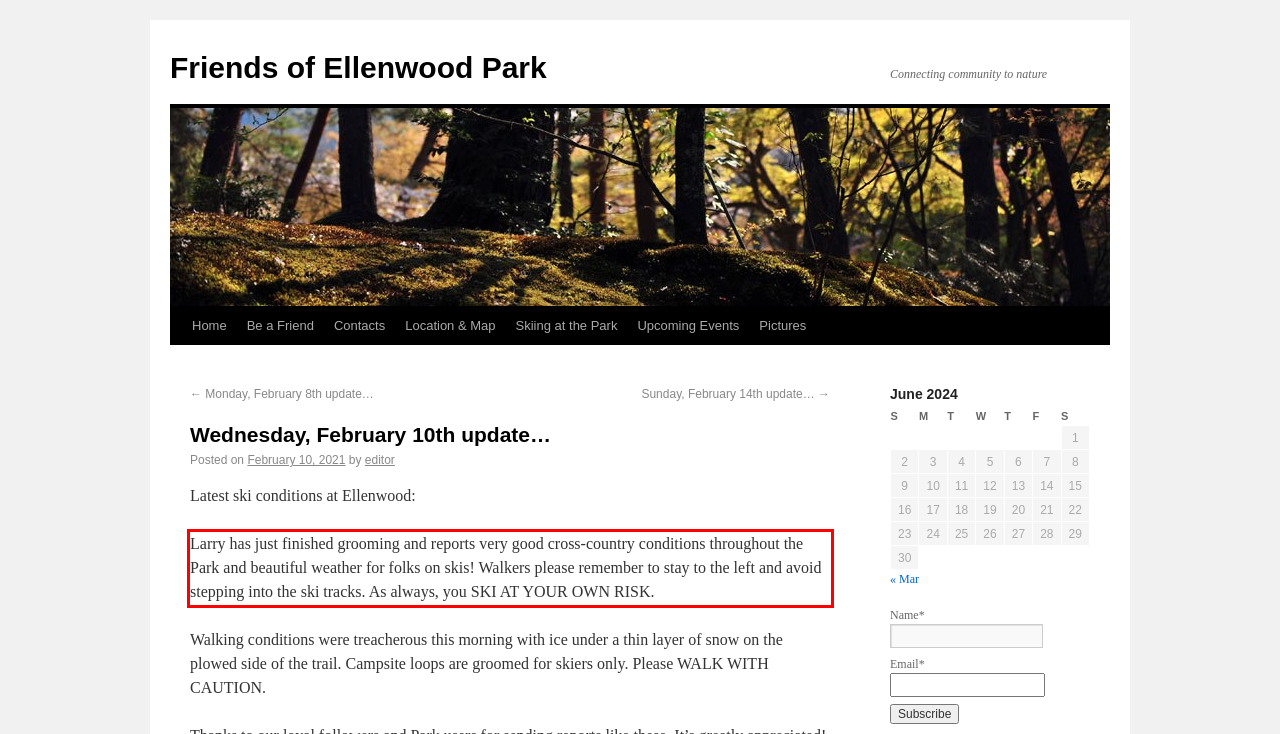Analyze the red bounding box in the provided webpage screenshot and generate the text content contained within.

Larry has just finished grooming and reports very good cross-country conditions throughout the Park and beautiful weather for folks on skis! Walkers please remember to stay to the left and avoid stepping into the ski tracks. As always, you SKI AT YOUR OWN RISK.